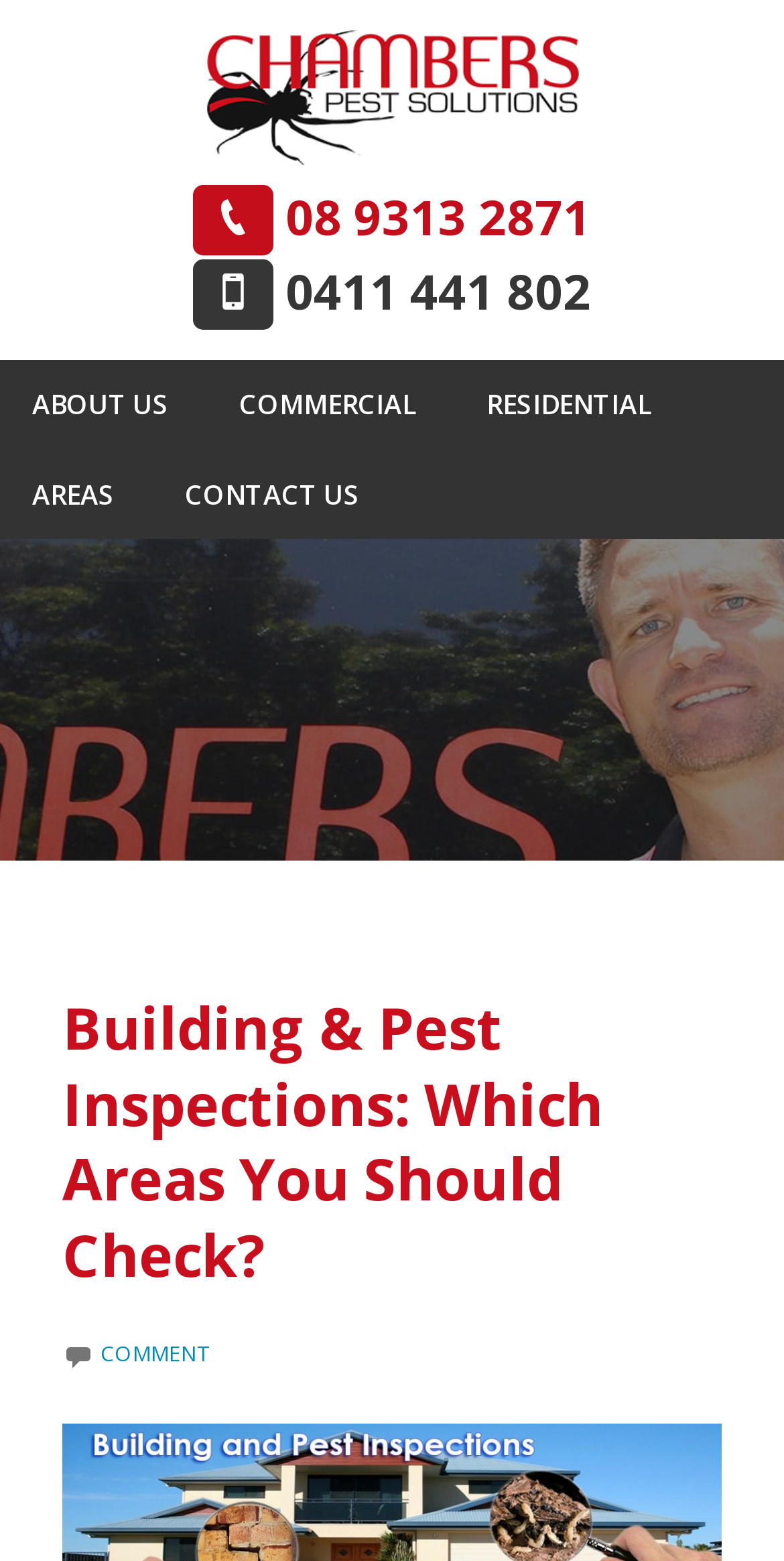What is the name of the company?
Please use the image to provide an in-depth answer to the question.

I found the company name by looking at the top-left corner of the webpage, where there is a link and an image with the text 'Chambers Pest Control'.